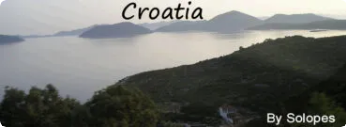Can you give a detailed response to the following question using the information from the image? Who is the photographer of the image?

The credit 'By Solopes' is mentioned below the image, indicating that Solopes is the photographer who captured this breathtaking moment of Croatia's scenery.